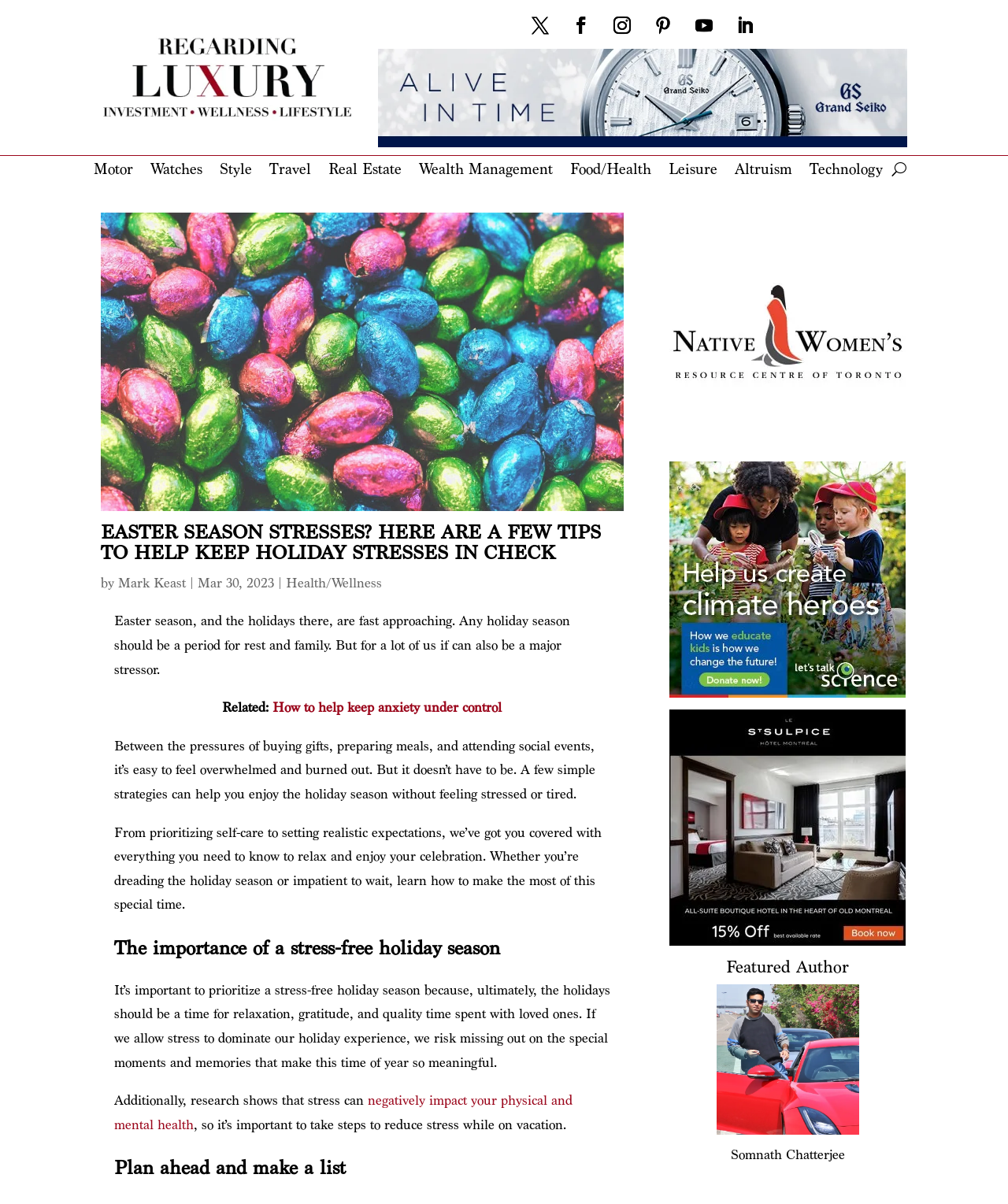Bounding box coordinates are specified in the format (top-left x, top-left y, bottom-right x, bottom-right y). All values are floating point numbers bounded between 0 and 1. Please provide the bounding box coordinate of the region this sentence describes: Travel

[0.267, 0.135, 0.308, 0.152]